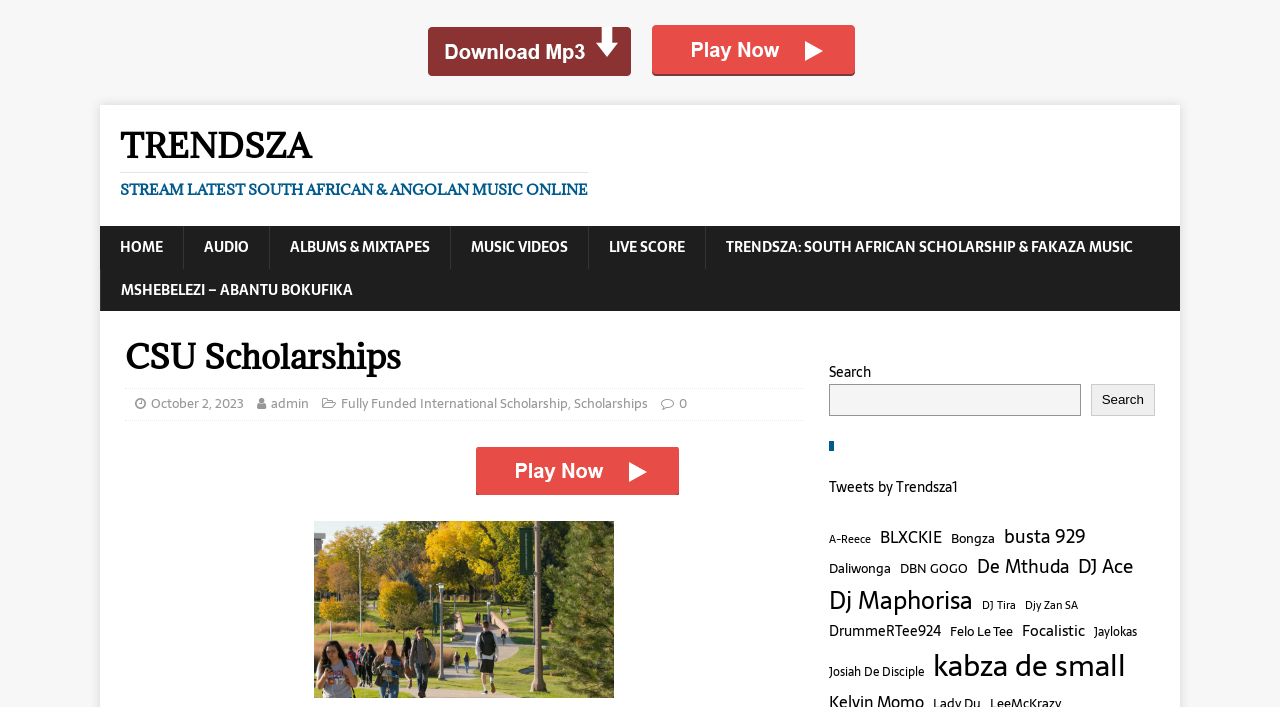What is the name of the scholarship mentioned on the webpage?
By examining the image, provide a one-word or phrase answer.

Fully Funded International Scholarship